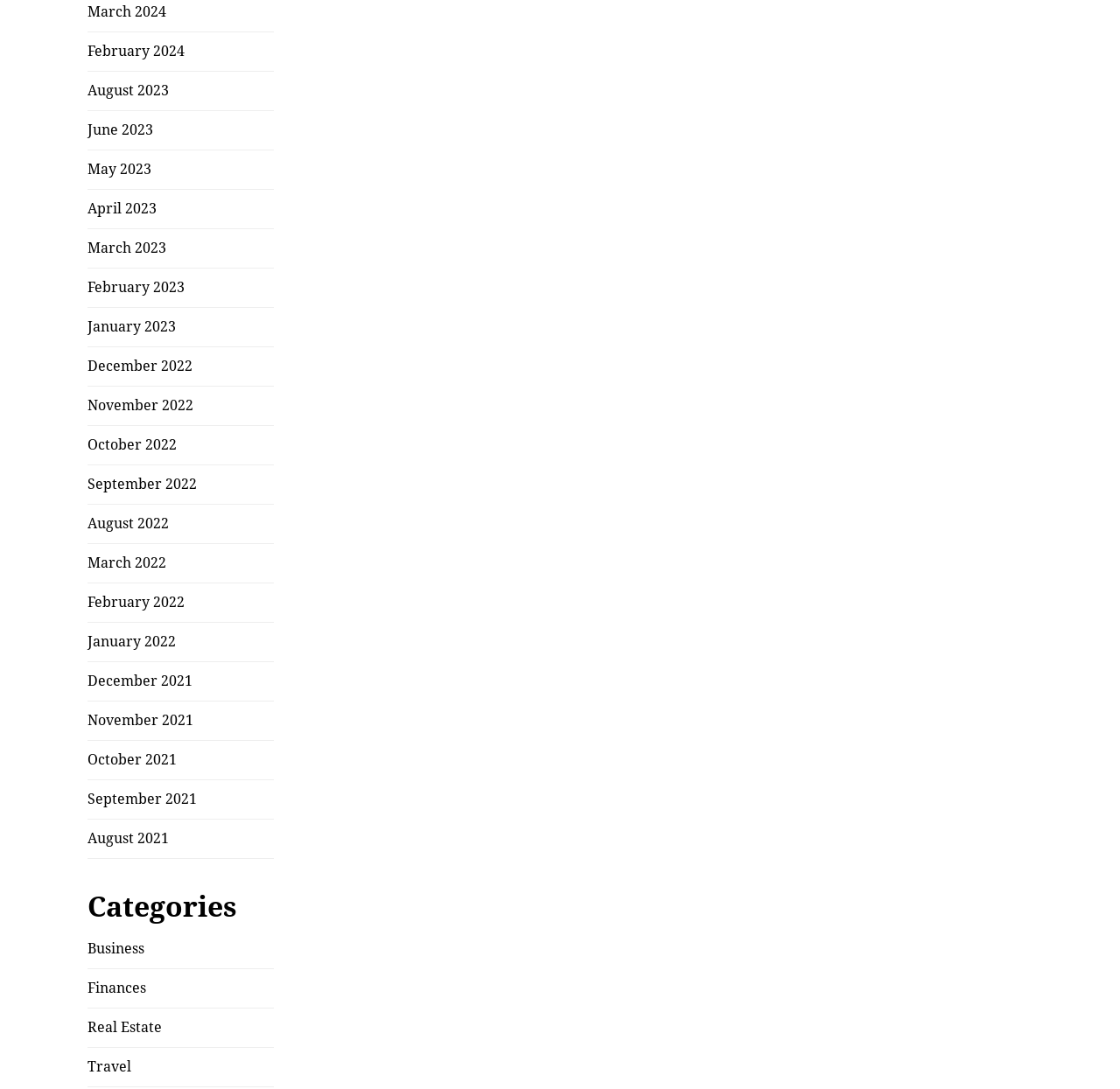Specify the bounding box coordinates of the element's area that should be clicked to execute the given instruction: "Browse Business category". The coordinates should be four float numbers between 0 and 1, i.e., [left, top, right, bottom].

[0.078, 0.864, 0.129, 0.879]